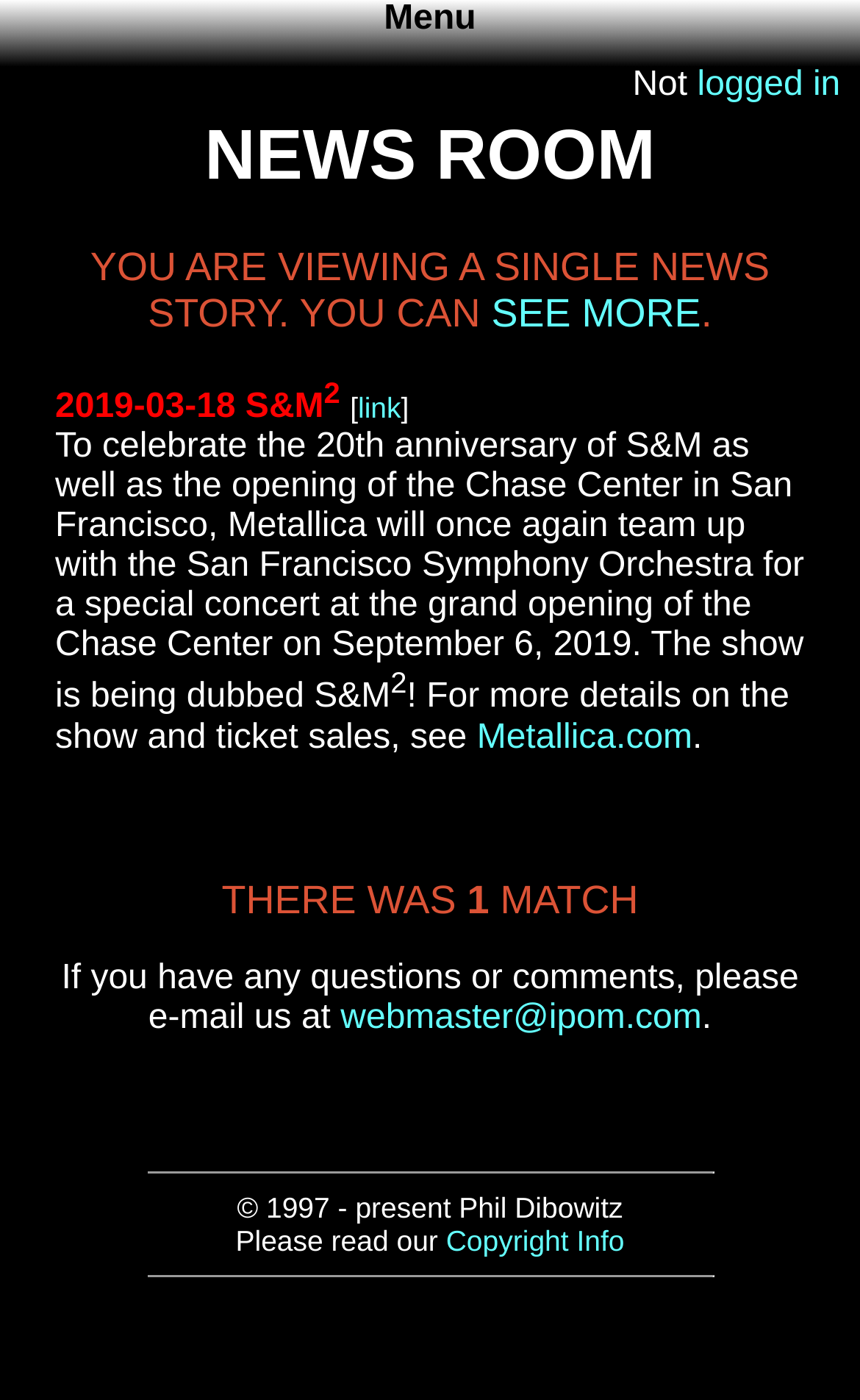What is the email address to contact the website administrator?
Give a comprehensive and detailed explanation for the question.

I found the email address by reading the text that says 'If you have any questions or comments, please e-mail us at webmaster@ipom.com'.